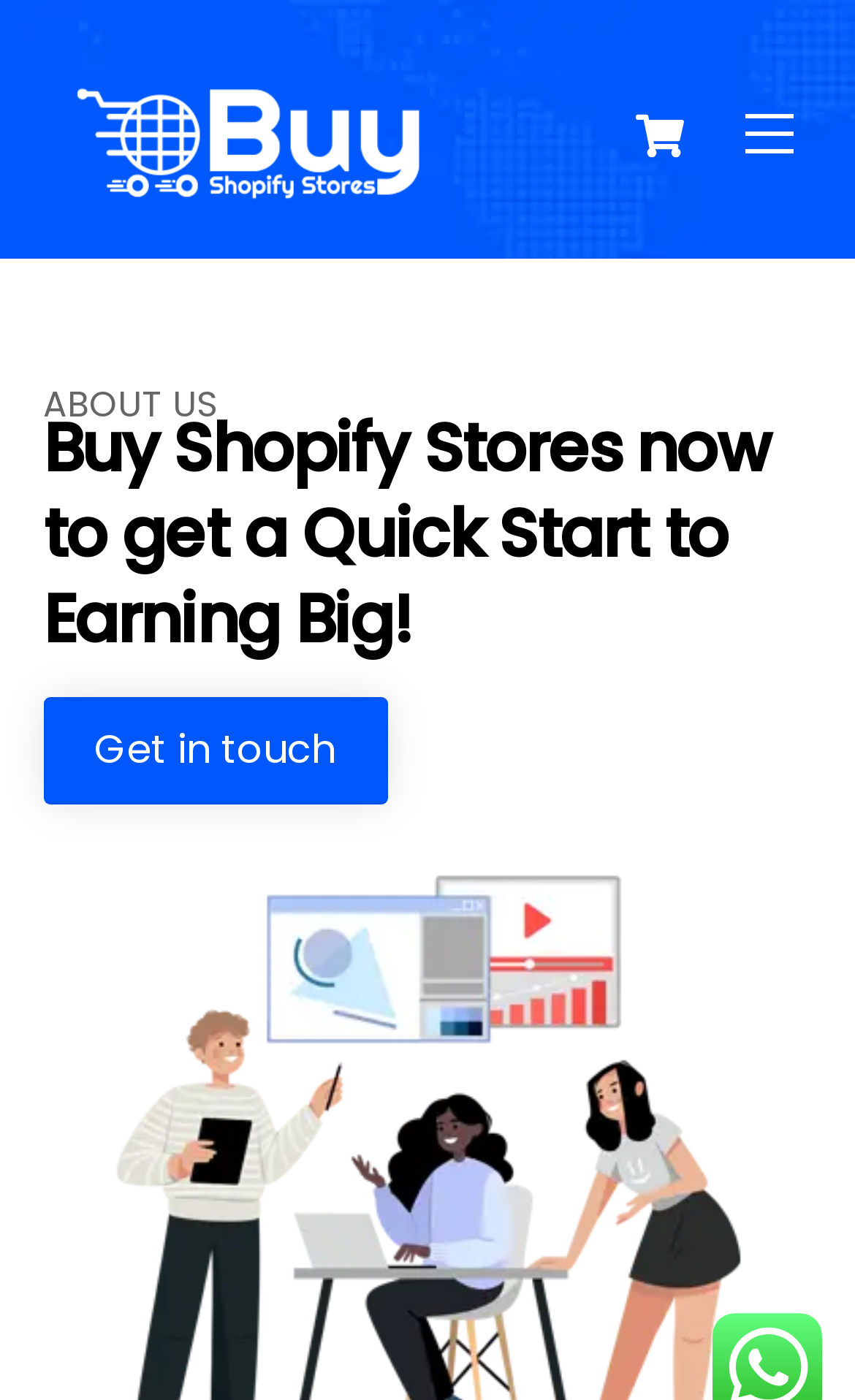What is the status of the website?
Provide a well-explained and detailed answer to the question.

The generic element 'We're Online!' suggests that the website is currently online and available for use.